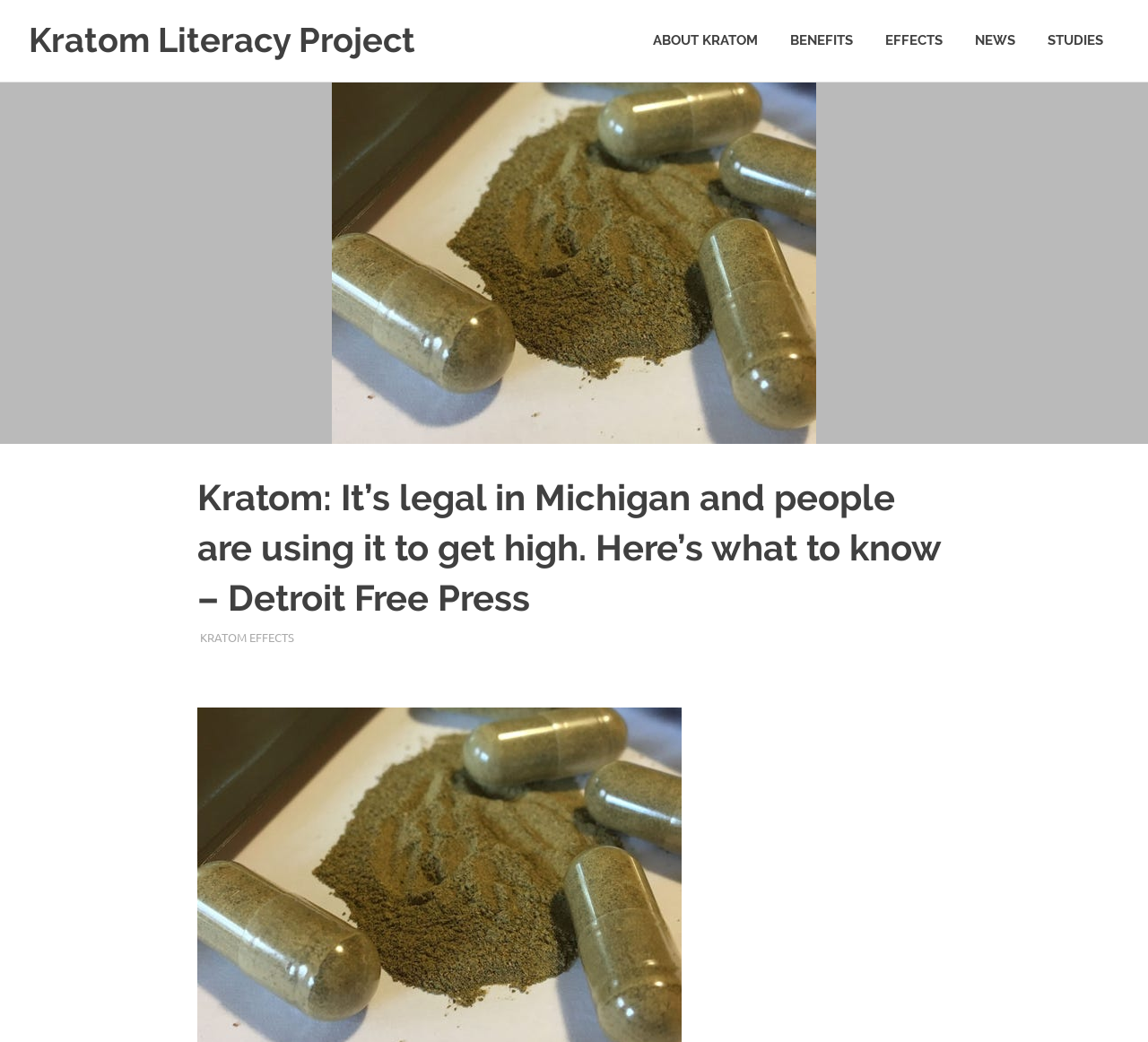Please identify the bounding box coordinates of the element that needs to be clicked to perform the following instruction: "Click on 'Submit a Comment'".

None